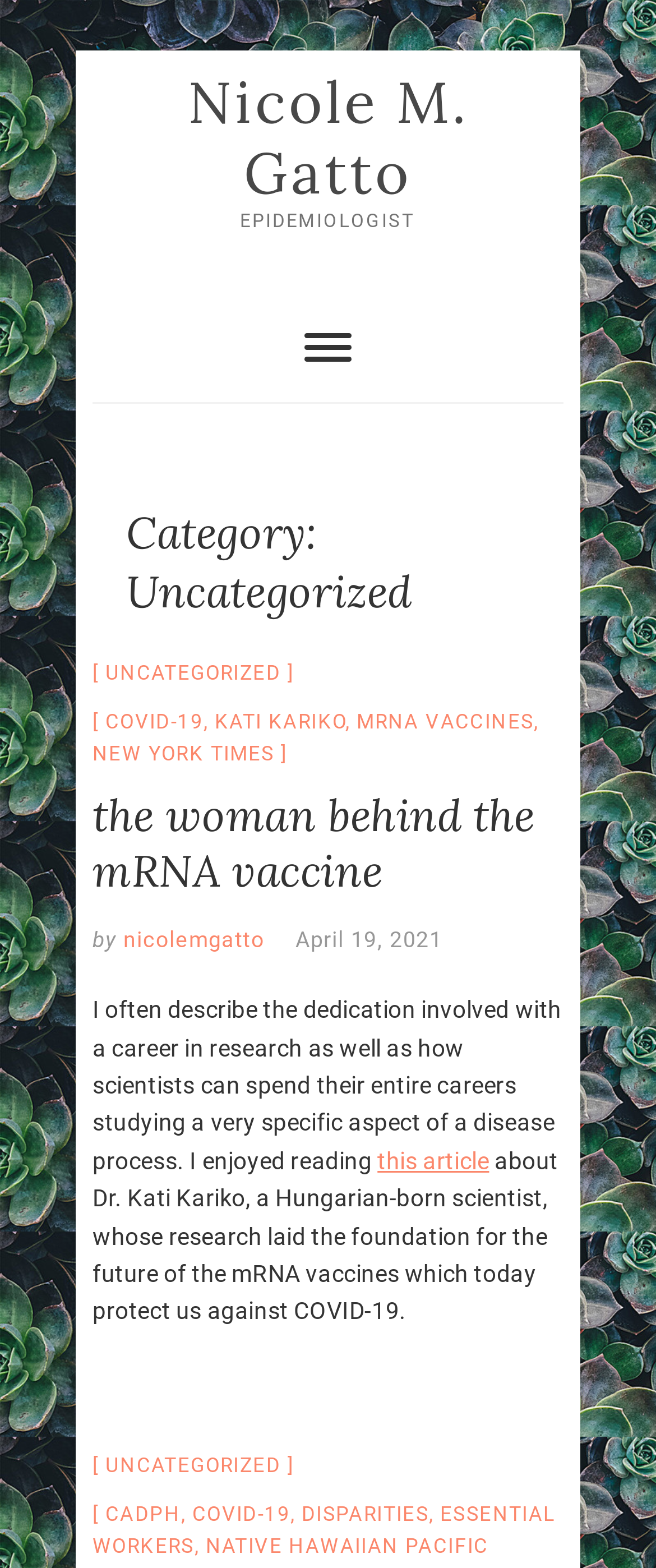Provide the bounding box coordinates for the area that should be clicked to complete the instruction: "Click on the 'Nicole M. Gatto' link".

[0.192, 0.043, 0.808, 0.132]